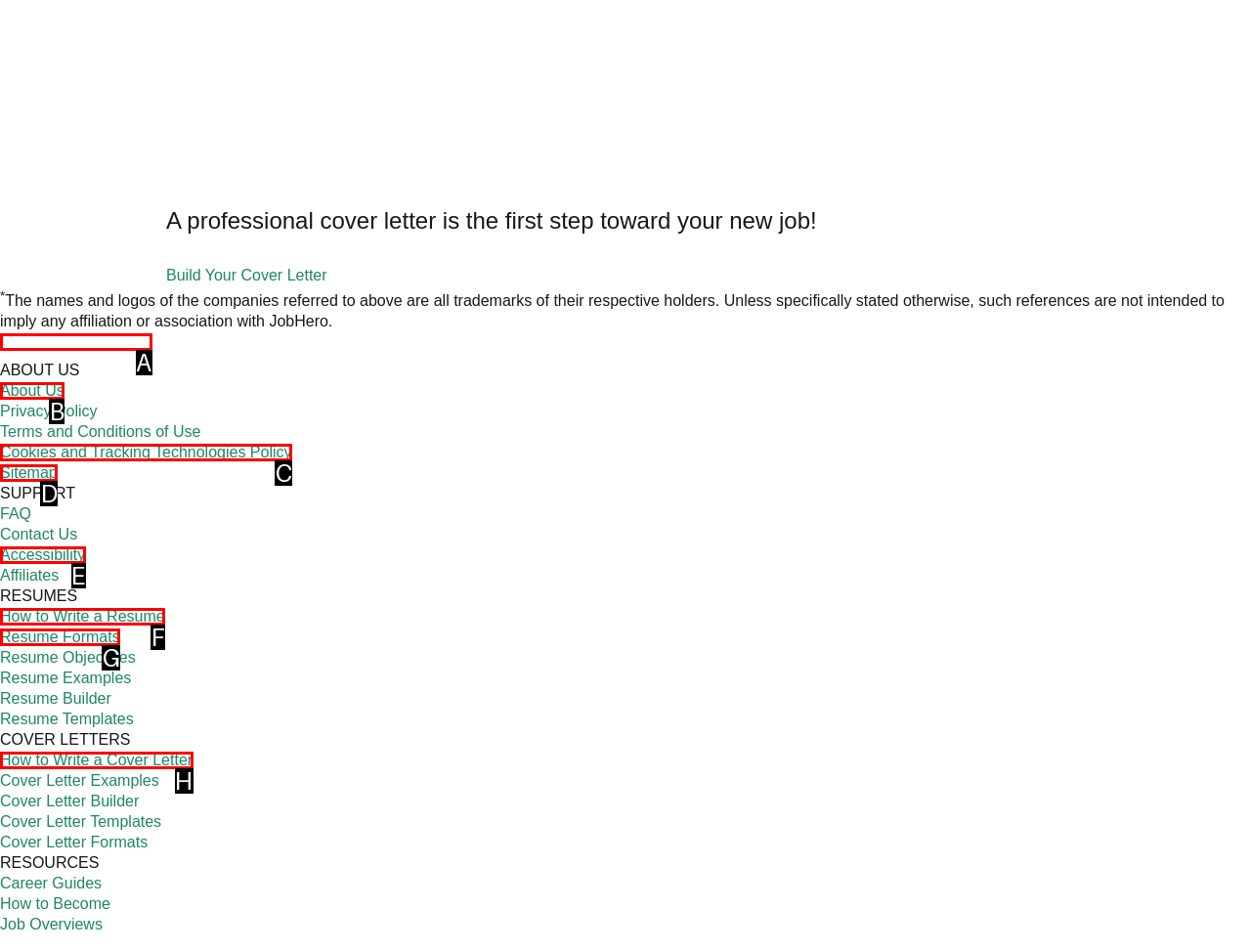Which option should I select to accomplish the task: Write a cover letter? Respond with the corresponding letter from the given choices.

H